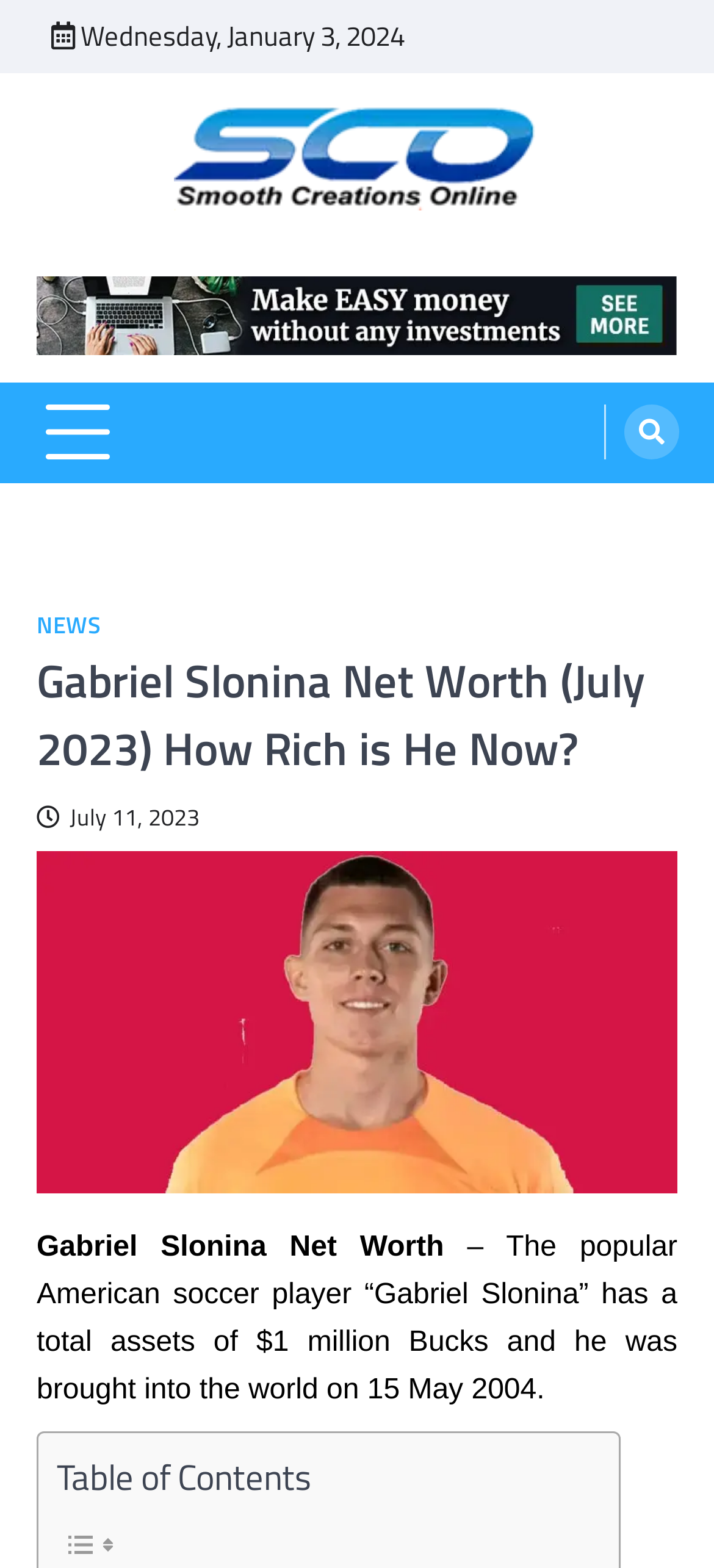What is the current date on the webpage?
Please use the visual content to give a single word or phrase answer.

Wednesday, January 3, 2024